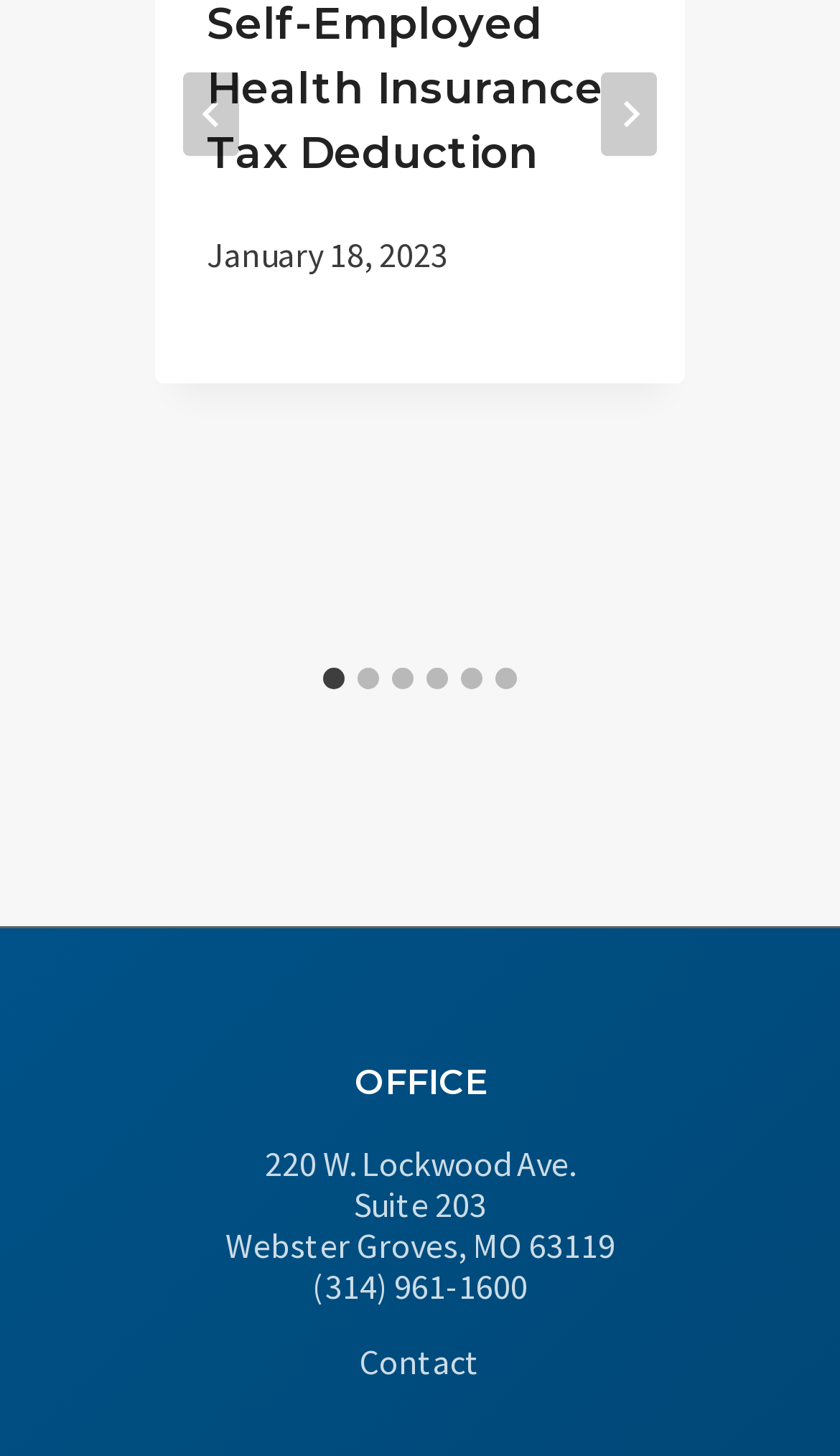Identify the bounding box coordinates of the specific part of the webpage to click to complete this instruction: "Go to the next slide".

[0.715, 0.049, 0.782, 0.107]